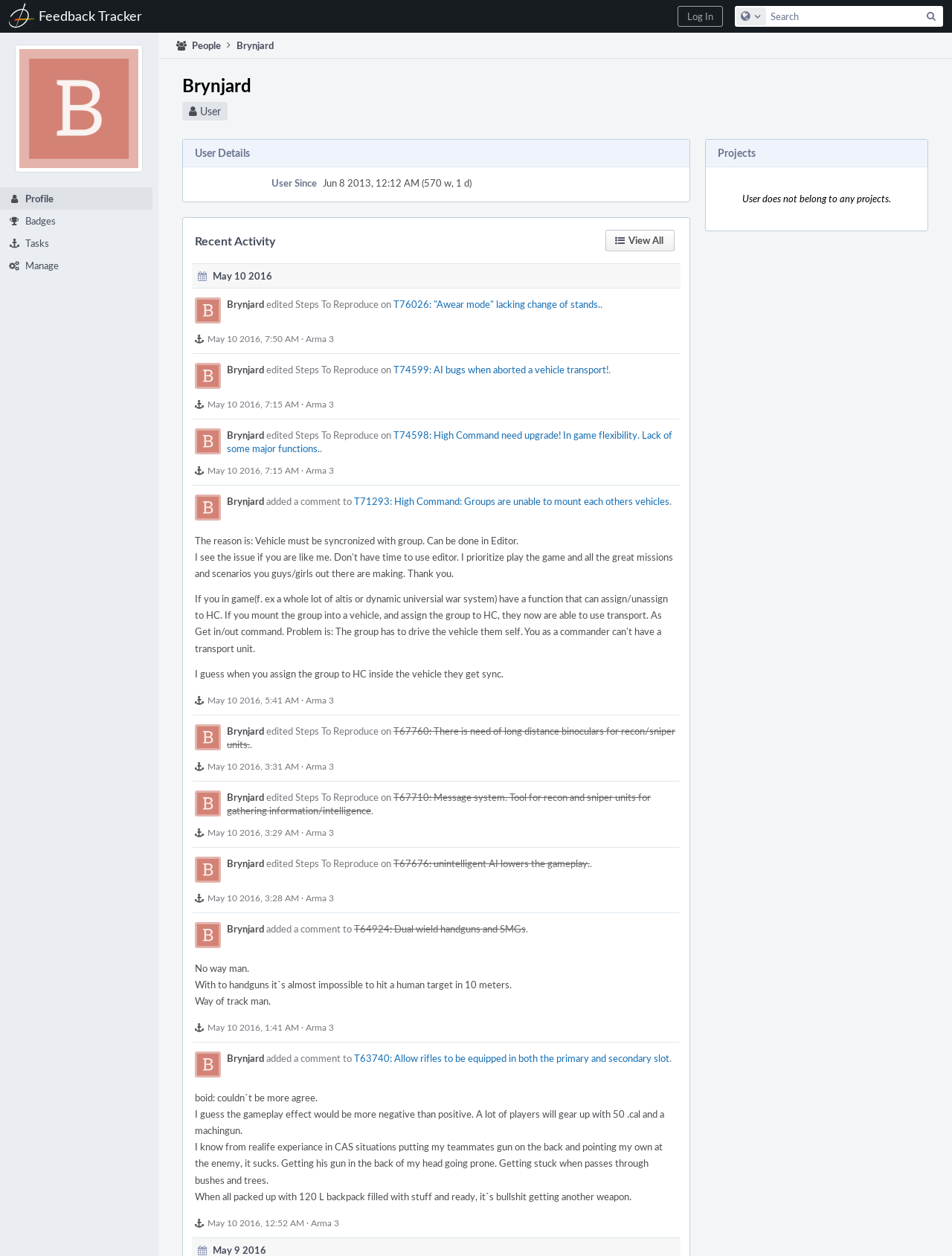Summarize the contents and layout of the webpage in detail.

The webpage is about a user profile named "Brynjard". At the top, there is a navigation bar with links to "Home", "Feedback Tracker", and a search bar with a search button. Below the navigation bar, there is a button to "Log In" and a dropdown menu with links to "Profile", "Badges", "Tasks", and "Manage".

The main content of the page is divided into three sections. The first section is headed "Brynjard User" and displays some user details. The second section is headed "Projects" and indicates that the user does not belong to any projects. The third section is headed "User Details" and displays some information about the user, including the date they joined.

Below these sections, there is a heading "Recent Activity View All" followed by a list of recent activities. Each activity is displayed as a link with a description, and some of them have additional information such as the date and time of the activity. The activities are related to editing steps to reproduce on certain issues, adding comments, and editing descriptions.

There are also some hidden links and images on the page, but they are not visible to the user. Overall, the page provides an overview of the user's profile and recent activities.